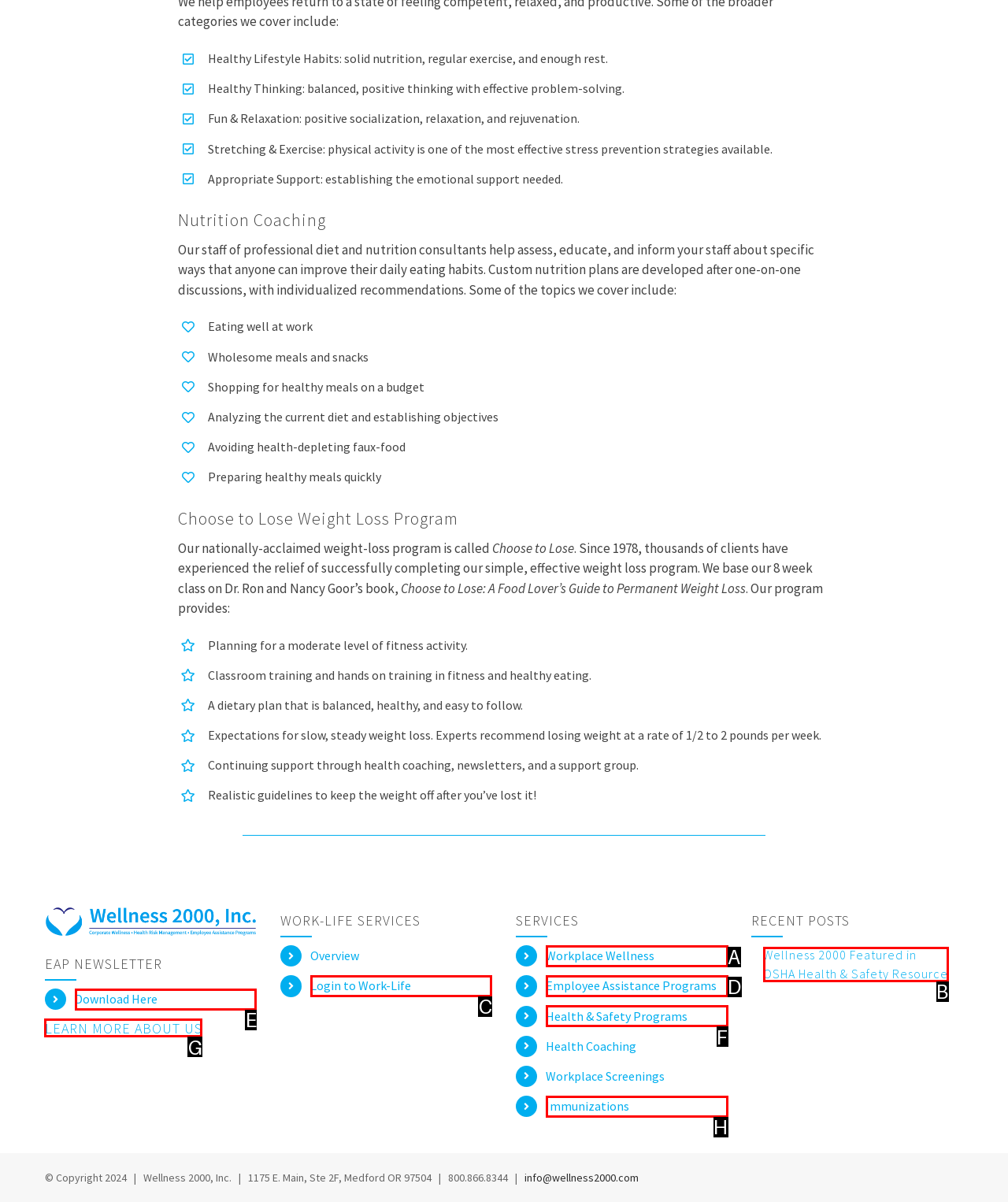Select the letter from the given choices that aligns best with the description: Login to Work-Life. Reply with the specific letter only.

C